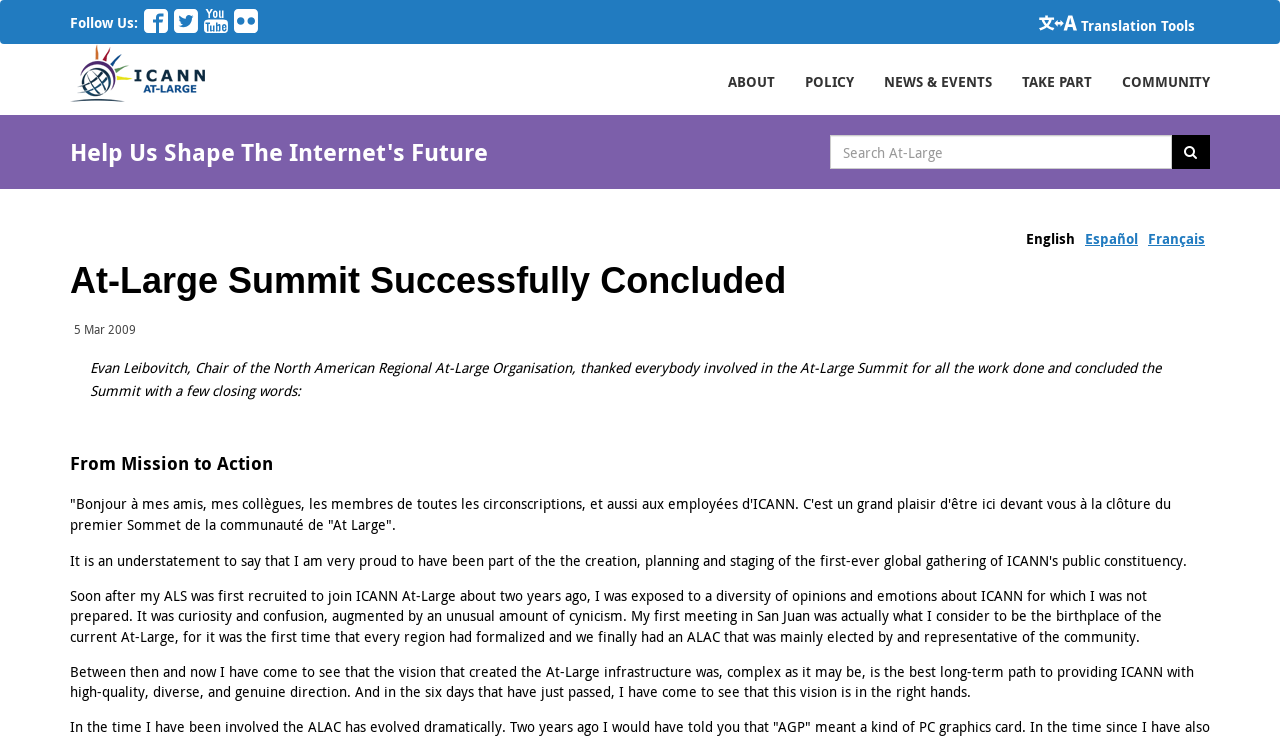Please identify the bounding box coordinates of the area I need to click to accomplish the following instruction: "Switch to Español".

[0.848, 0.311, 0.889, 0.337]